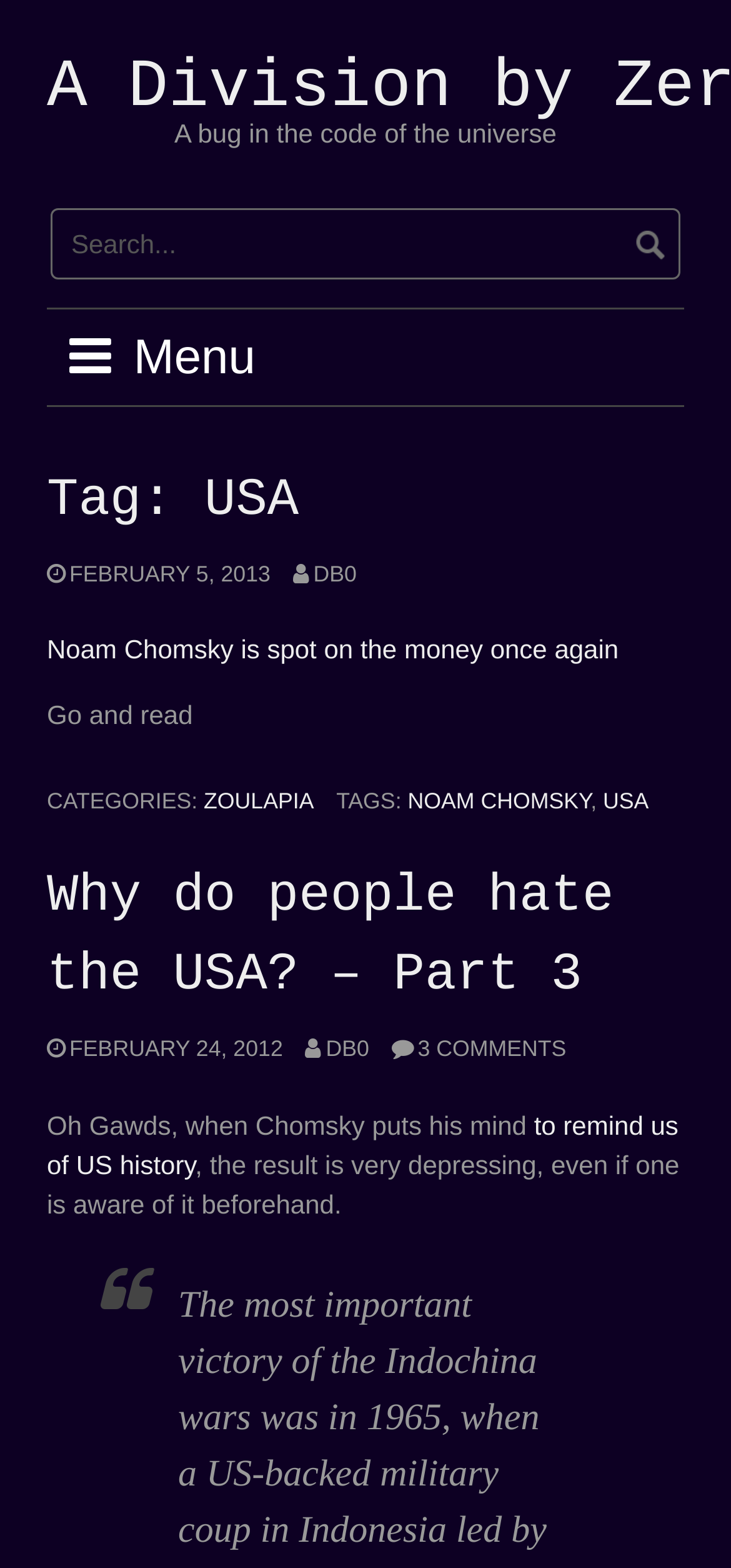Please respond to the question using a single word or phrase:
What is the date of the article 'Noam Chomsky is spot on the money once again'?

FEBRUARY 5, 2013